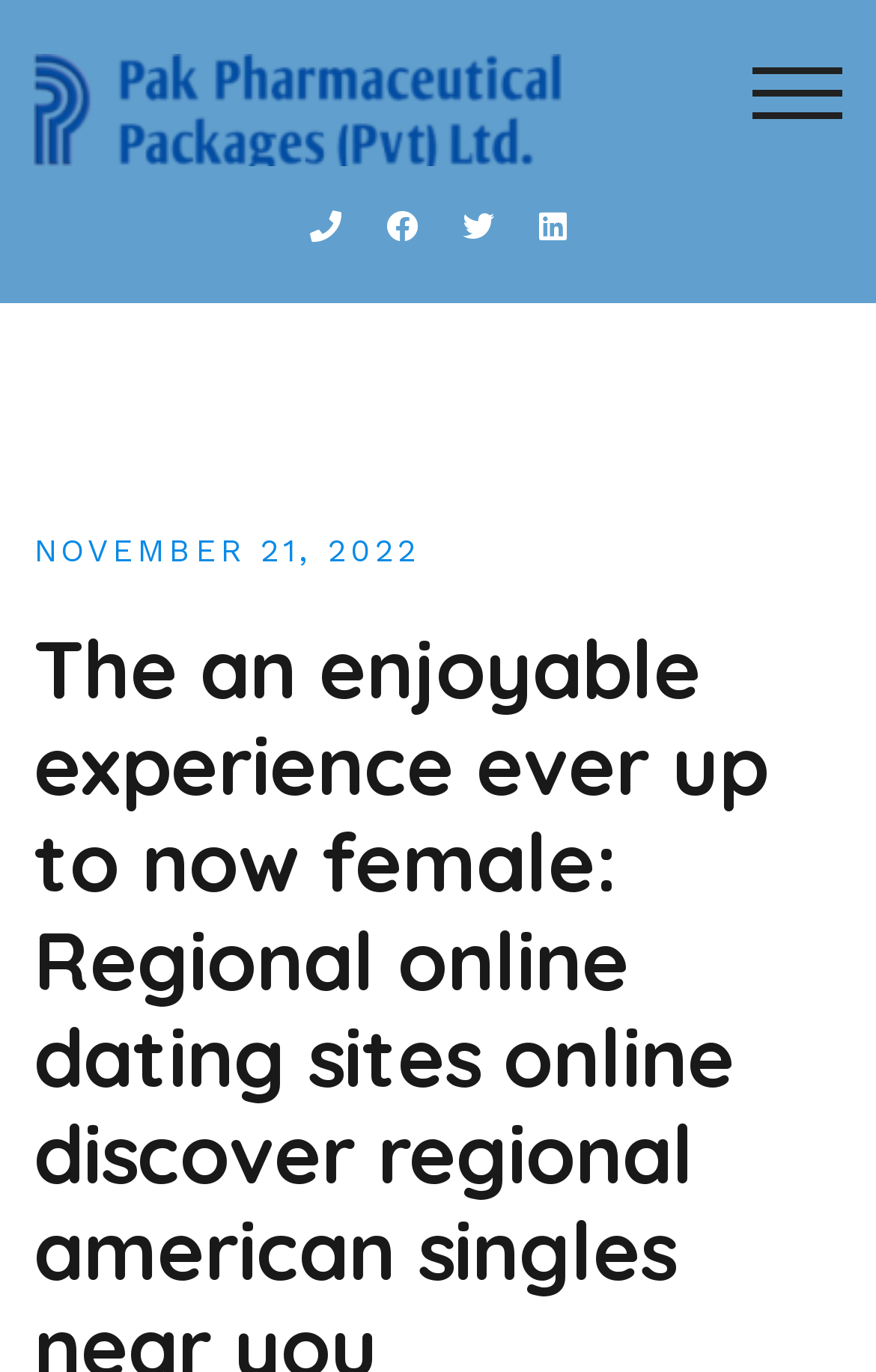How many links are there in the top section?
From the details in the image, answer the question comprehensively.

I can see that there are five link elements in the top section of the webpage, including 'Pak Pharmaceutical Packages (Pvt) Ltd', 'Click to Call Phone', and three other links with no text description.